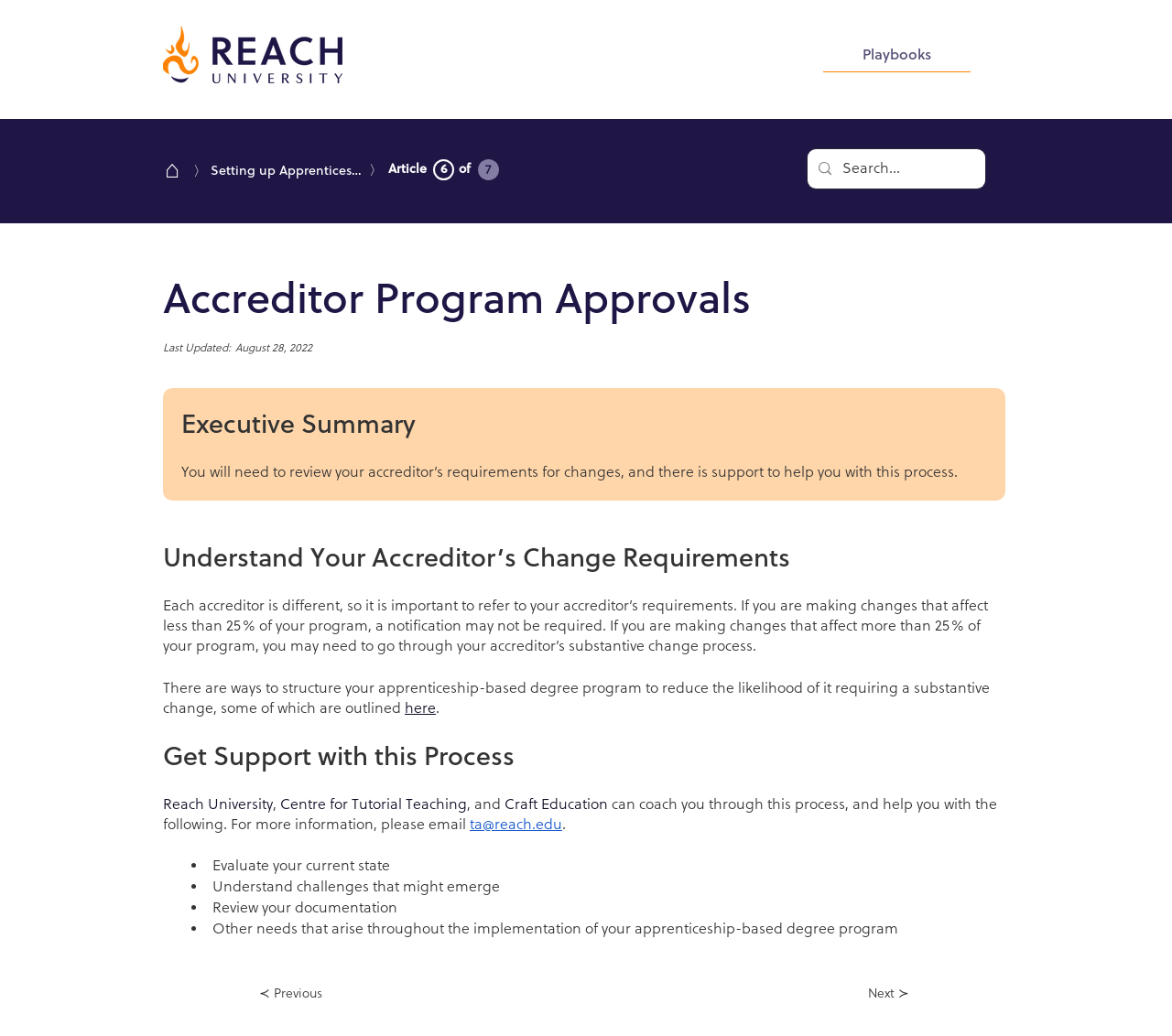Detail the features and information presented on the webpage.

The webpage is about setting up apprenticeship degrees, with a focus on accreditor program approvals. At the top left, there is a small lockup icon and a link to the site's navigation menu. Below this, there is a heading that reads "Accreditor Program Approvals" and a link to the last updated date, which is August 28, 2022.

The main content of the page is divided into four sections, each with its own heading. The first section is an executive summary, which provides a brief overview of the process. The second section, "Understand Your Accreditor's Change Requirements," explains the importance of reviewing accreditor requirements for changes and provides guidance on how to structure apprenticeship-based degree programs to reduce the likelihood of requiring a substantive change.

The third section, "Get Support with this Process," lists three organizations that can provide coaching and support throughout the process. The fourth section is a list of services that these organizations can provide, including evaluating current state, understanding challenges, reviewing documentation, and addressing other needs that arise during implementation.

At the bottom of the page, there are two buttons, "Previous" and "Next," which allow users to navigate through the content. There is also a search bar at the top right, which allows users to search for specific content on the site.